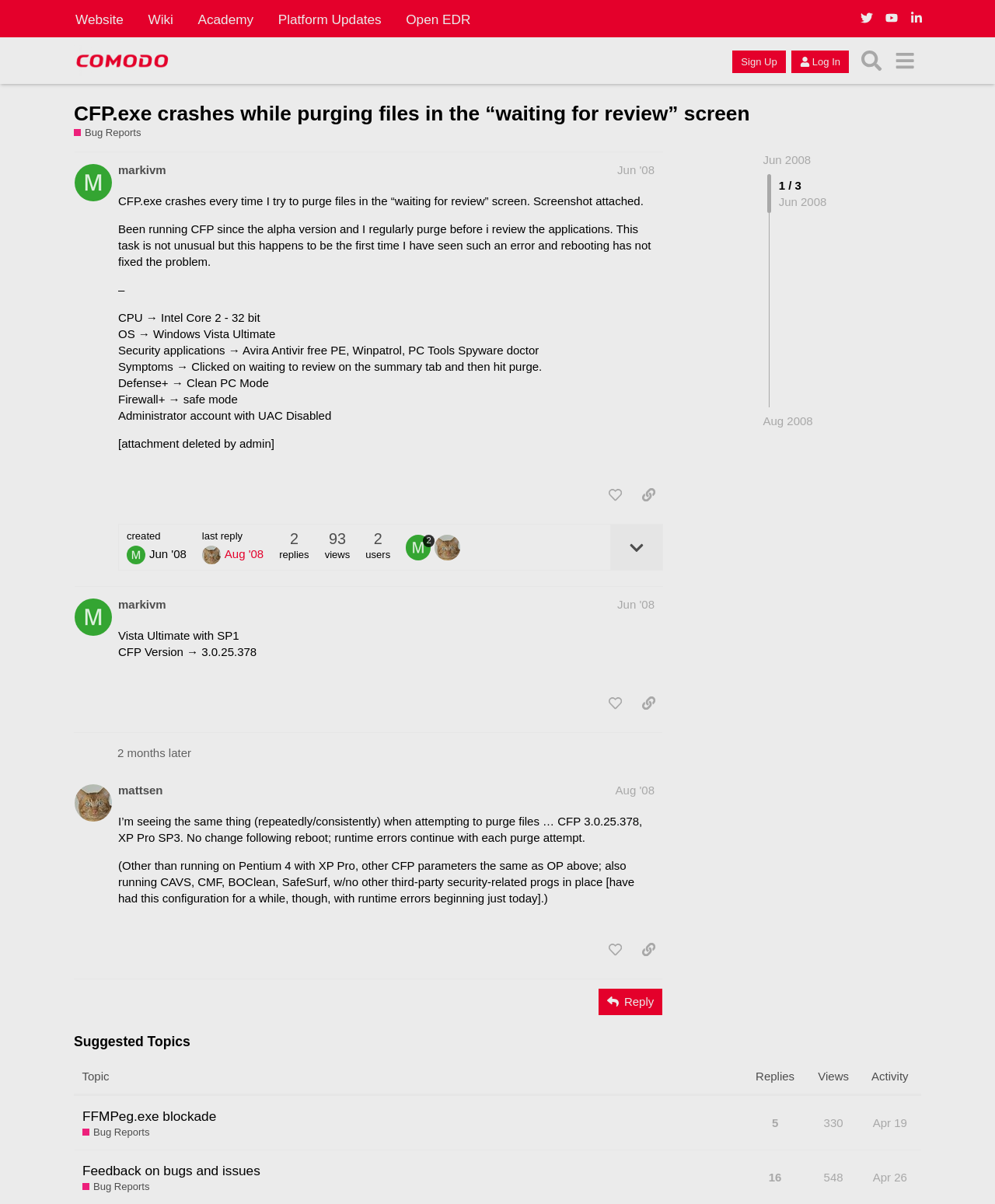Please identify the bounding box coordinates of the element I need to click to follow this instruction: "View the topic 'Bug Reports'".

[0.074, 0.105, 0.142, 0.116]